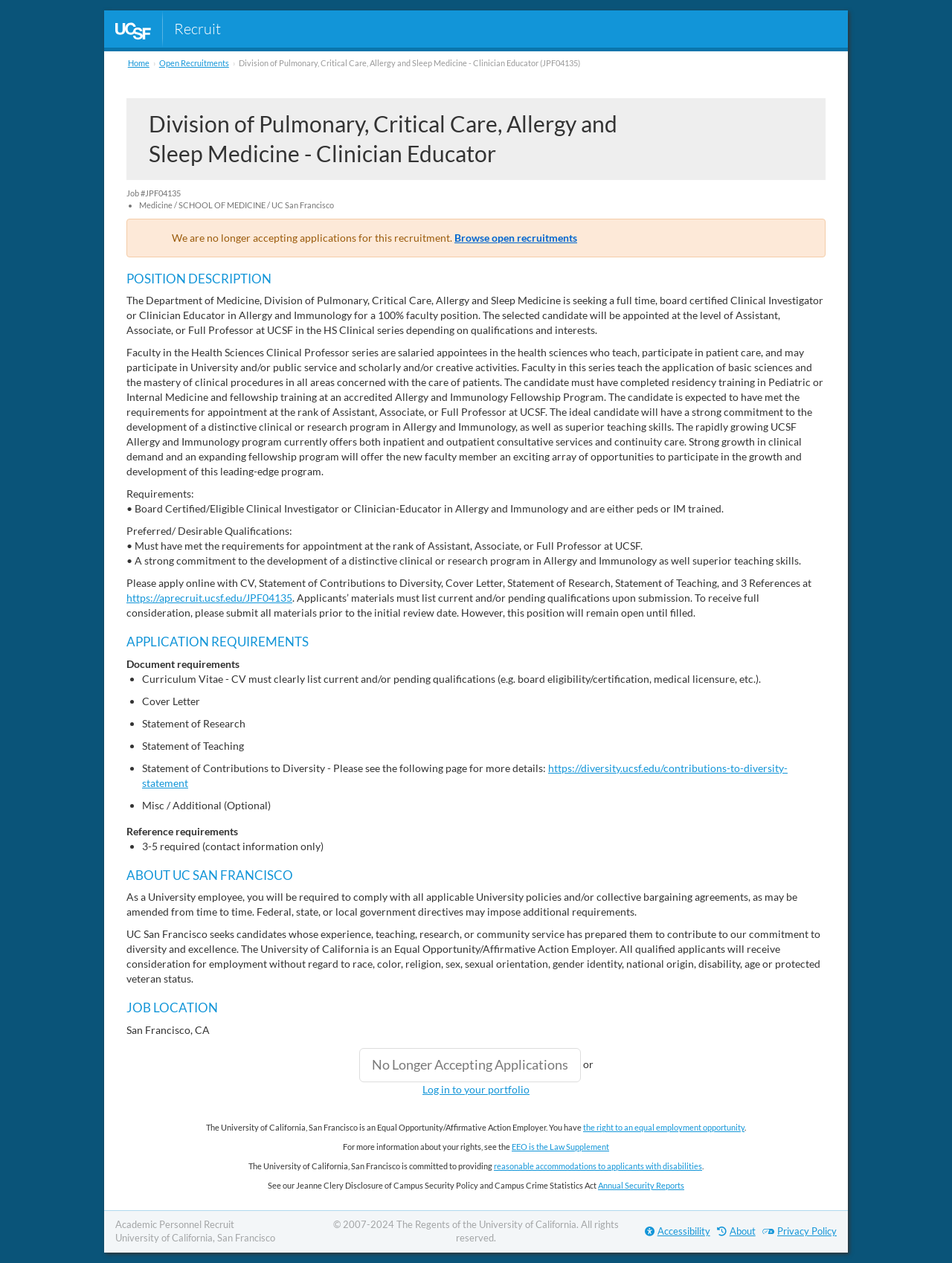Please locate the bounding box coordinates of the element that should be clicked to complete the given instruction: "View Accessibility".

[0.677, 0.97, 0.746, 0.981]